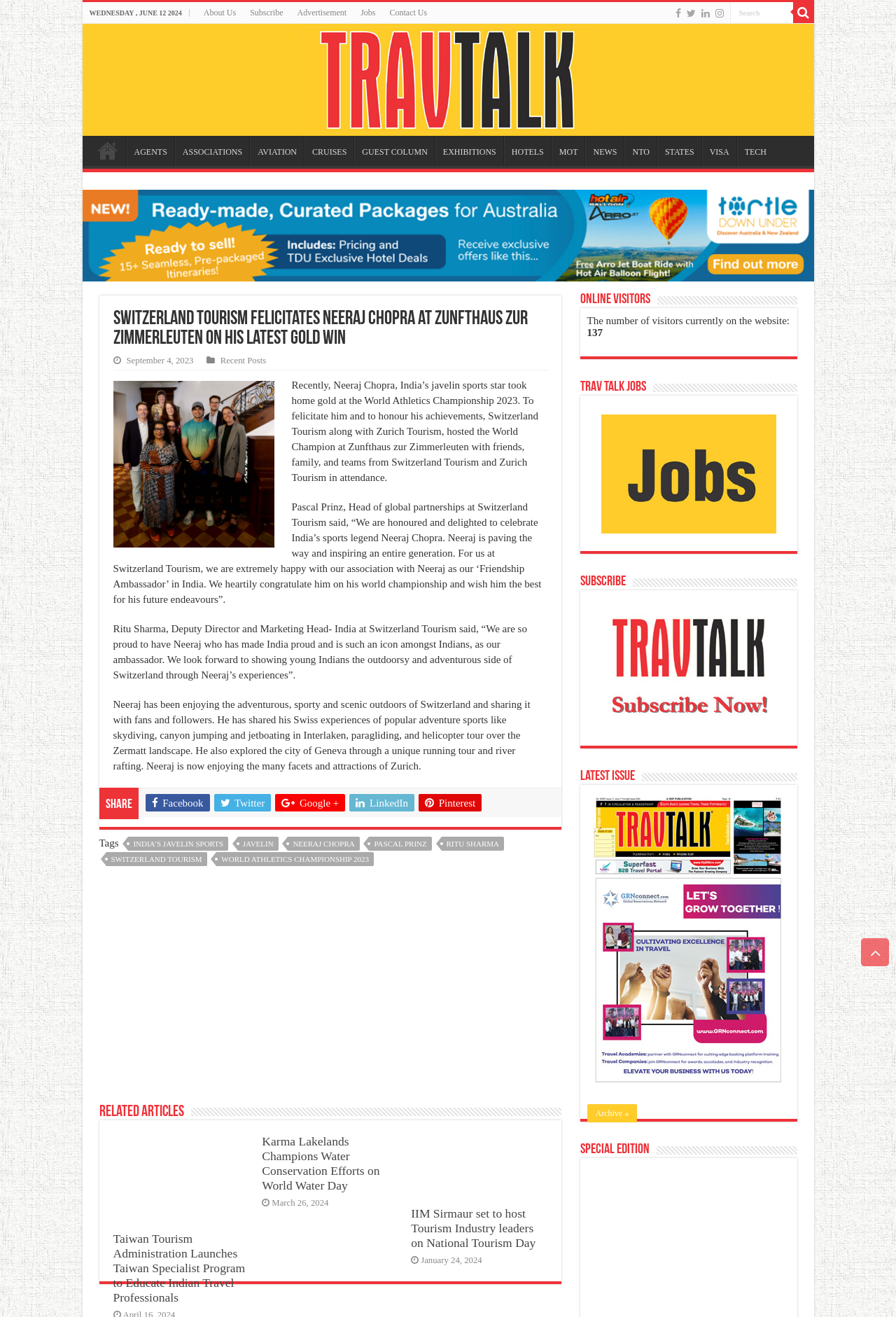Identify the bounding box coordinates of the HTML element based on this description: "aria-label="Advertisement" name="aswift_1" title="Advertisement"".

[0.186, 0.677, 0.551, 0.826]